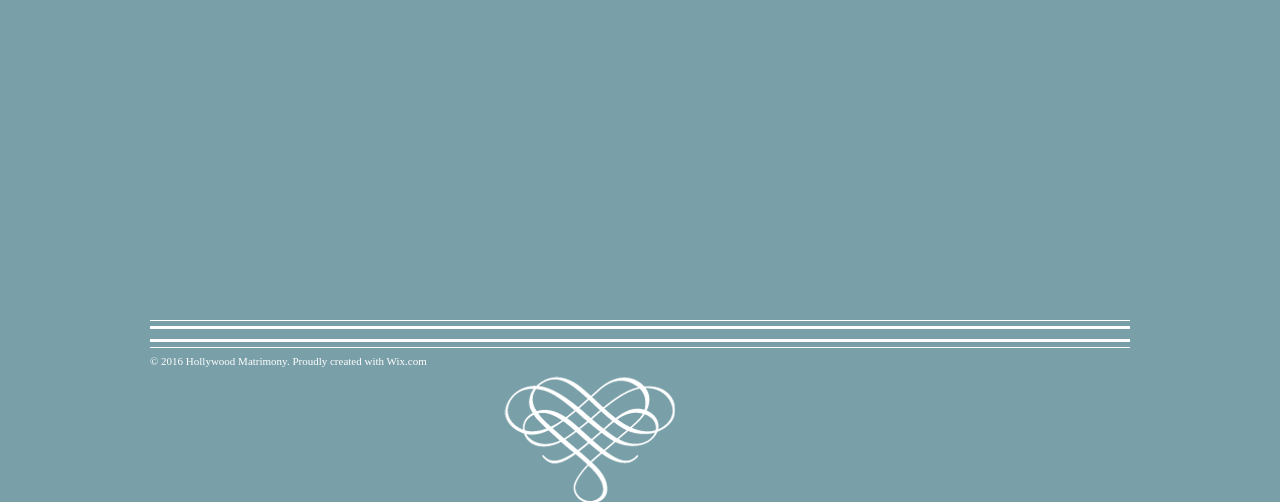Predict the bounding box coordinates of the UI element that matches this description: "Wix.com". The coordinates should be in the format [left, top, right, bottom] with each value between 0 and 1.

[0.302, 0.707, 0.333, 0.731]